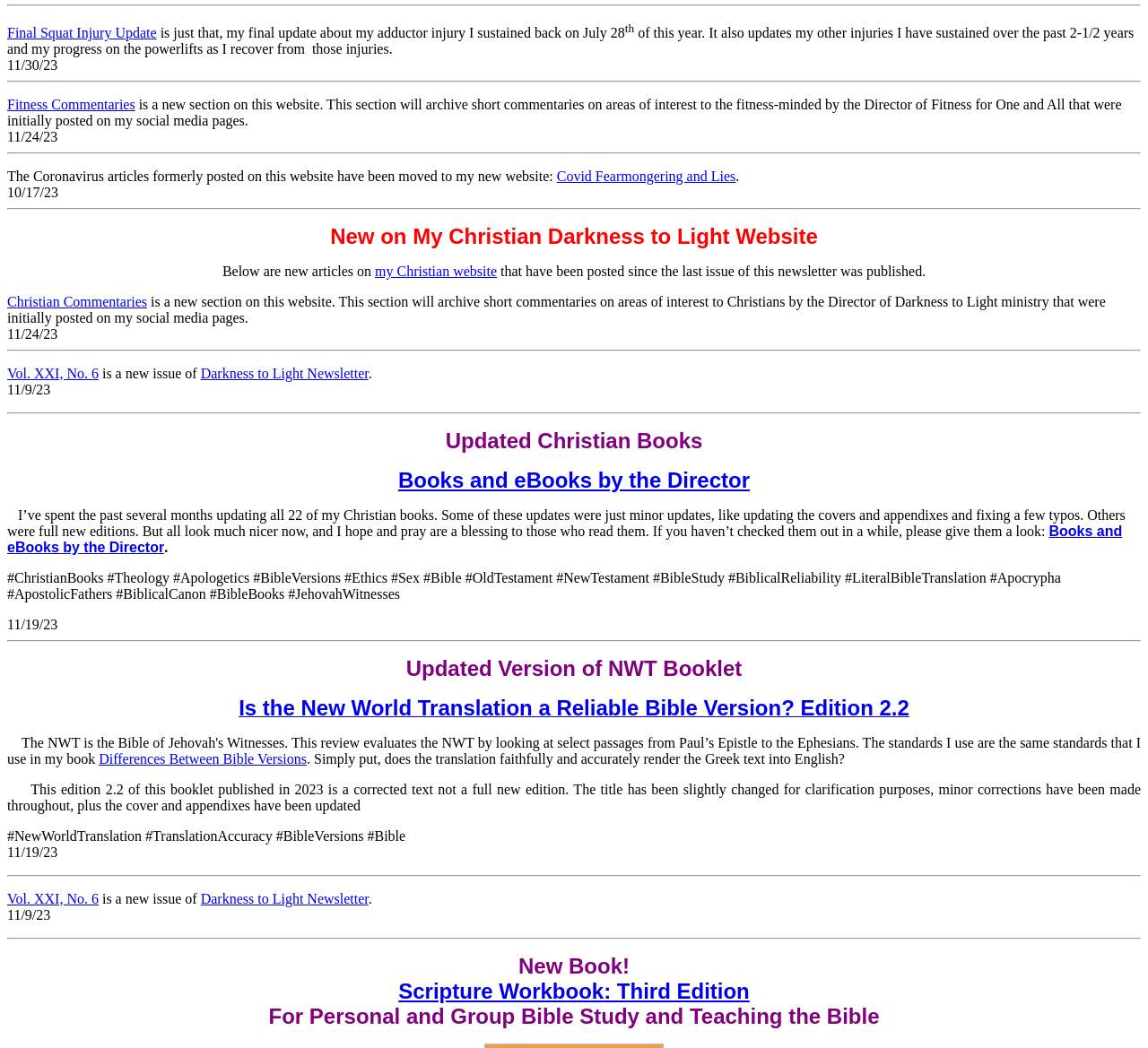Please identify the bounding box coordinates of the clickable region that I should interact with to perform the following instruction: "Read 'Fitness Commentaries'". The coordinates should be expressed as four float numbers between 0 and 1, i.e., [left, top, right, bottom].

[0.006, 0.092, 0.118, 0.107]